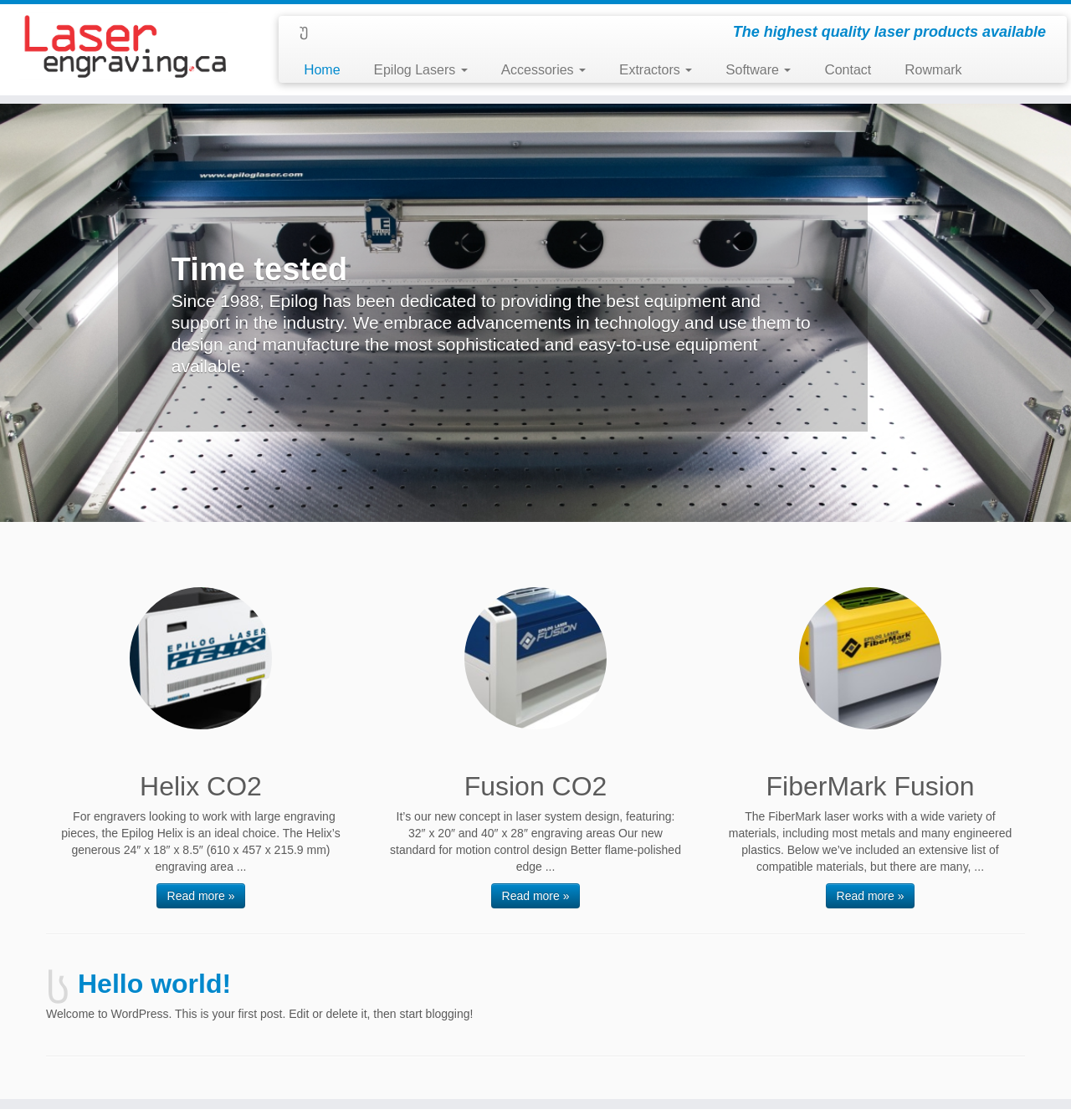Identify the bounding box coordinates of the clickable region to carry out the given instruction: "Visit the Contact page".

[0.754, 0.052, 0.829, 0.074]